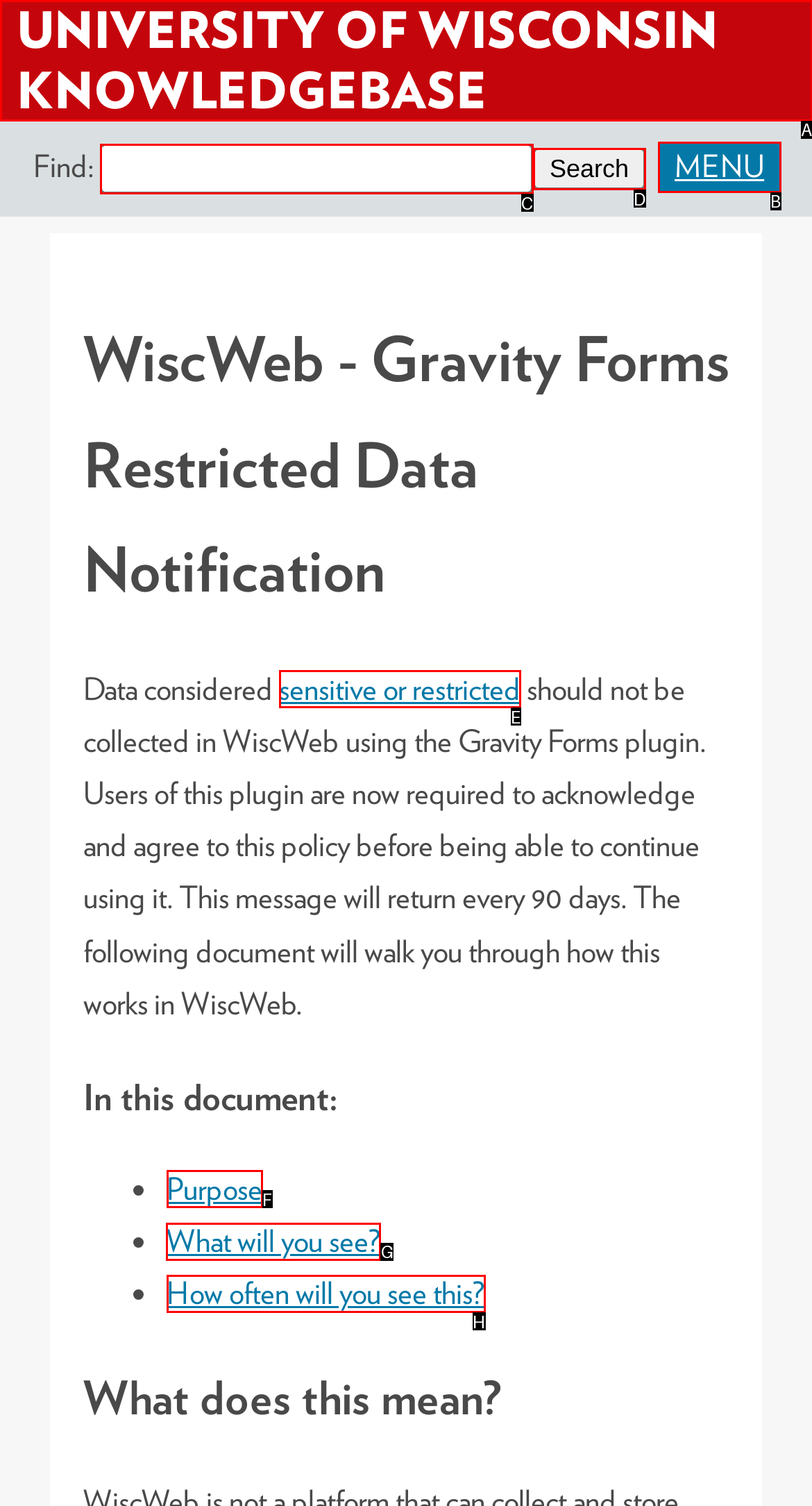Choose the HTML element to click for this instruction: Click on the link to learn about what you will see Answer with the letter of the correct choice from the given options.

G